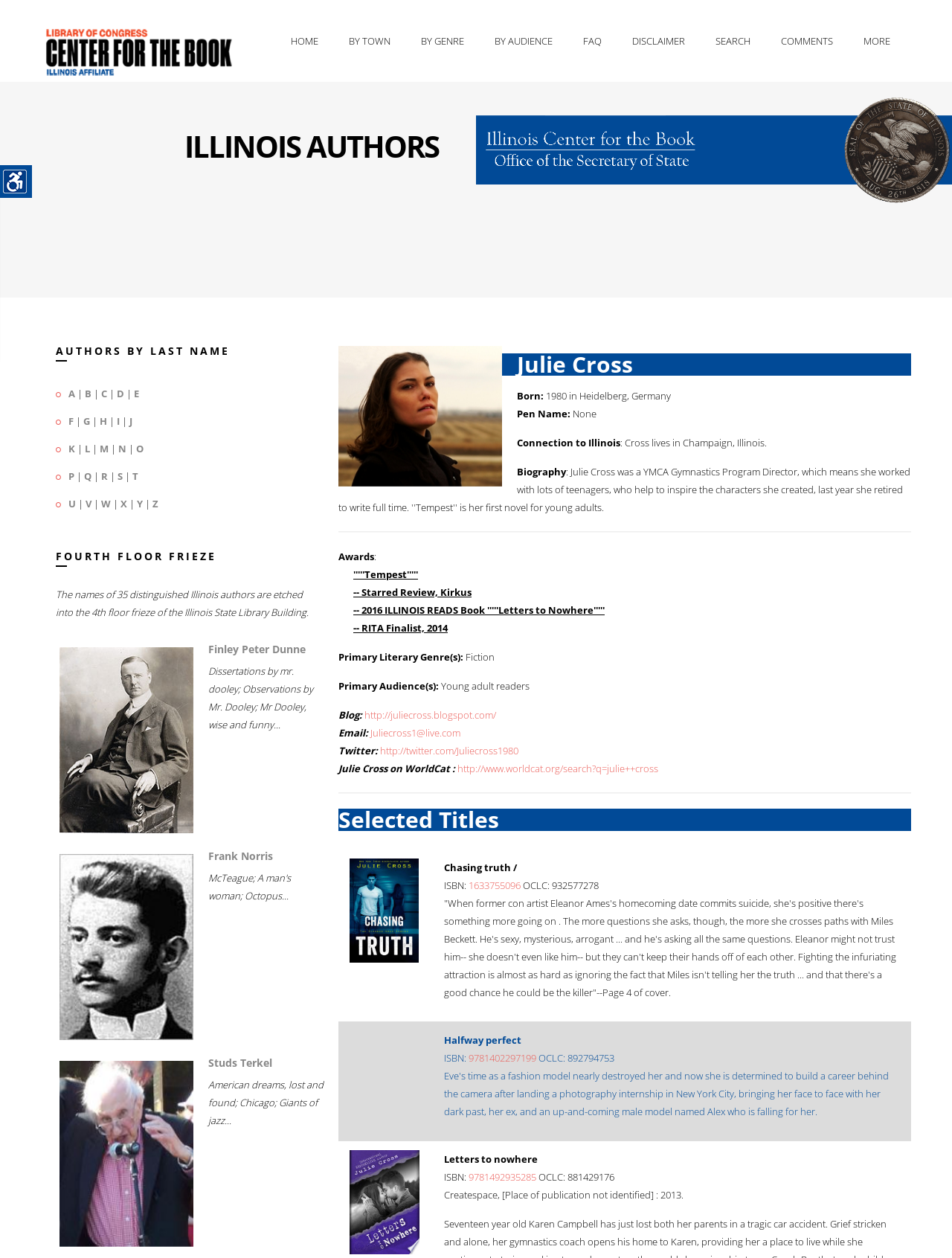Please reply with a single word or brief phrase to the question: 
What is the genre of the books written by Frank Norris?

Not specified